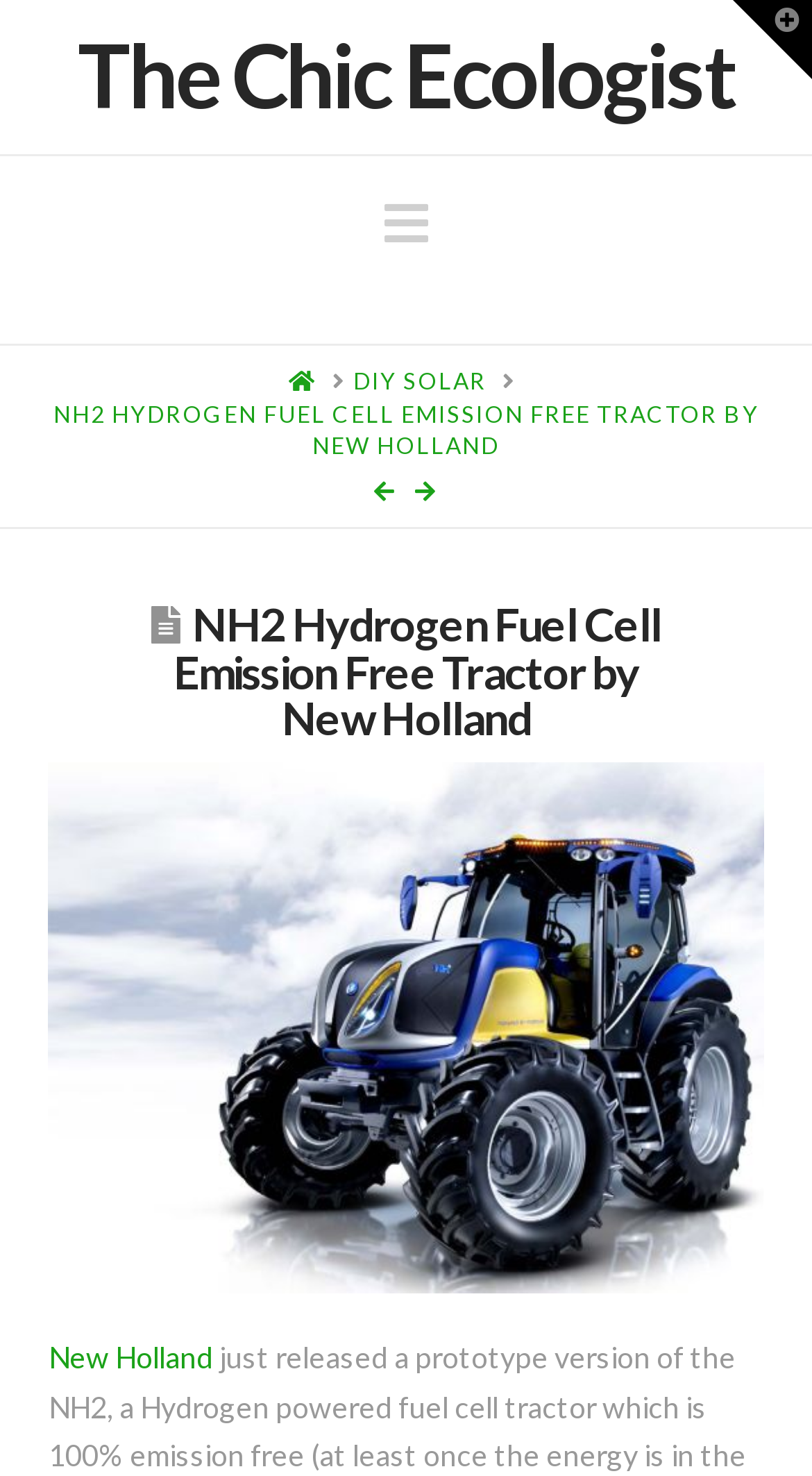Please specify the bounding box coordinates of the clickable region to carry out the following instruction: "View NH2 Hydrogen Fuel Cell Tractor image". The coordinates should be four float numbers between 0 and 1, in the format [left, top, right, bottom].

[0.06, 0.516, 0.94, 0.877]